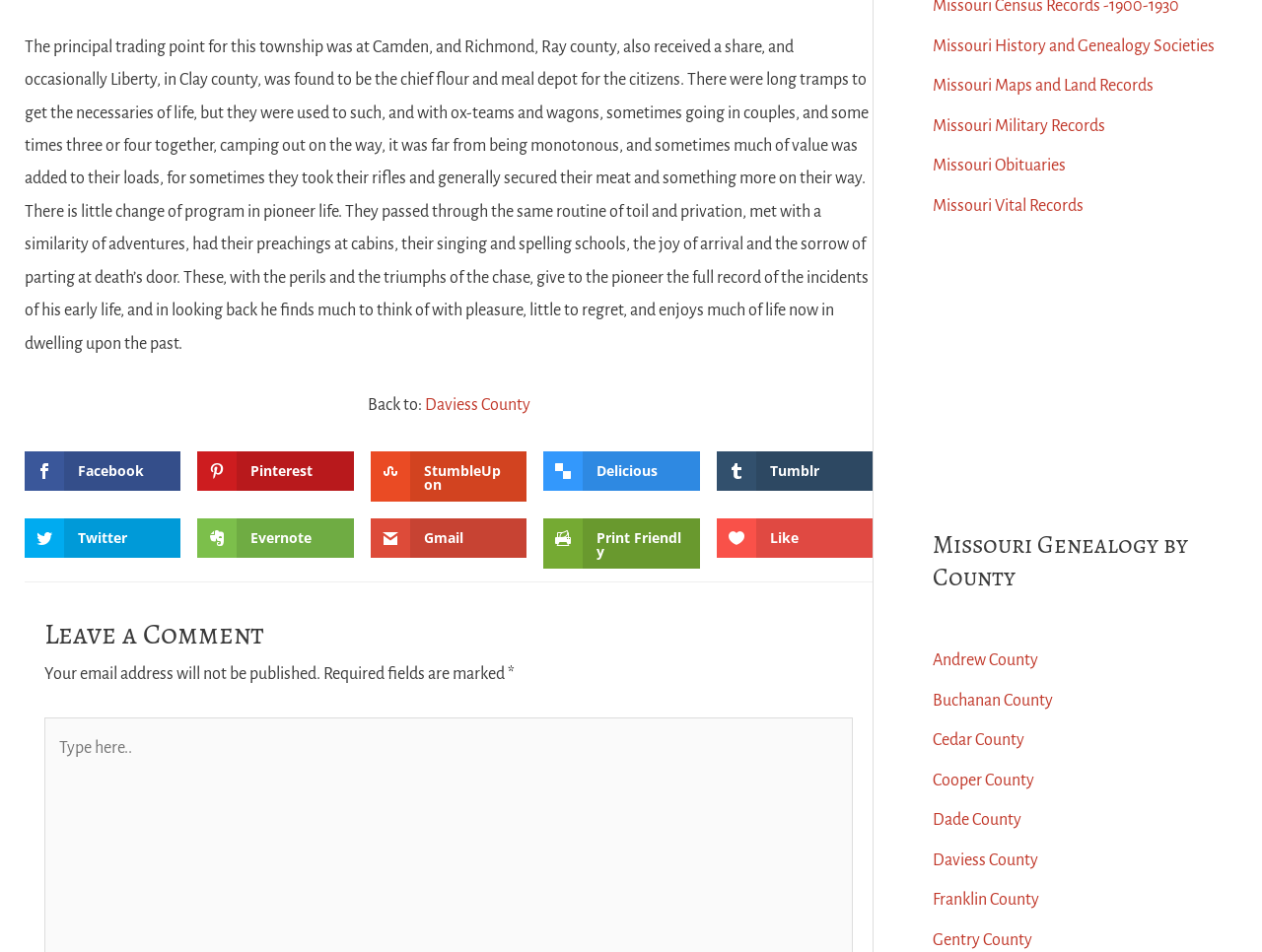Show the bounding box coordinates for the element that needs to be clicked to execute the following instruction: "Go to Daviess County". Provide the coordinates in the form of four float numbers between 0 and 1, i.e., [left, top, right, bottom].

[0.336, 0.416, 0.42, 0.435]